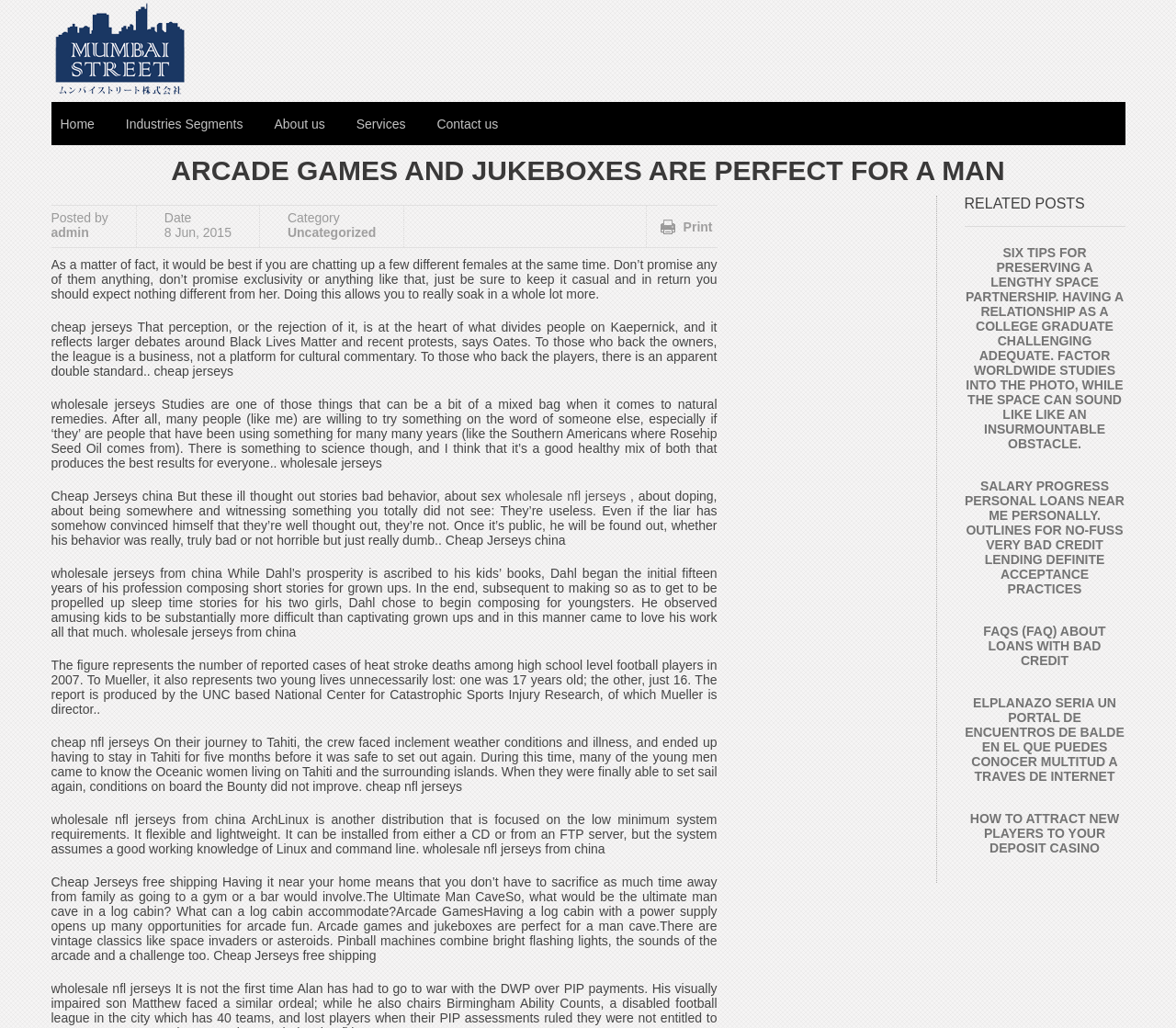Summarize the webpage with intricate details.

This webpage appears to be a blog post or article about arcade games and jukeboxes being perfect for a man cave. At the top of the page, there is a navigation menu with links to "Home", "Industries Segments", "About us", "Services", and "Contact us". Below the navigation menu, there is a large heading that reads "ARCADE GAMES AND JUKEBOXES ARE PERFECT FOR A MAN". 

To the left of the heading, there is a section with metadata about the post, including the author "admin" and the date "8 Jun, 2015". Below the metadata, there is a large block of text that discusses the benefits of having multiple casual relationships and not promising exclusivity. 

The rest of the page is filled with several paragraphs of text, each discussing a different topic. The topics range from natural remedies to sports injuries, and from children's book authors to log cabins. There are also several links scattered throughout the text, including links to other articles and websites.

At the bottom of the page, there is a section titled "RELATED POSTS" with links to several other articles, including "SIX TIPS FOR PRESERVING A LENGTHY SPACE PARTNERSHIP", "SALARY PROGRESS PERSONAL LOANS NEAR ME PERSONALLY", and "FAQS (FAQ) ABOUT LOANS WITH BAD CREDIT".